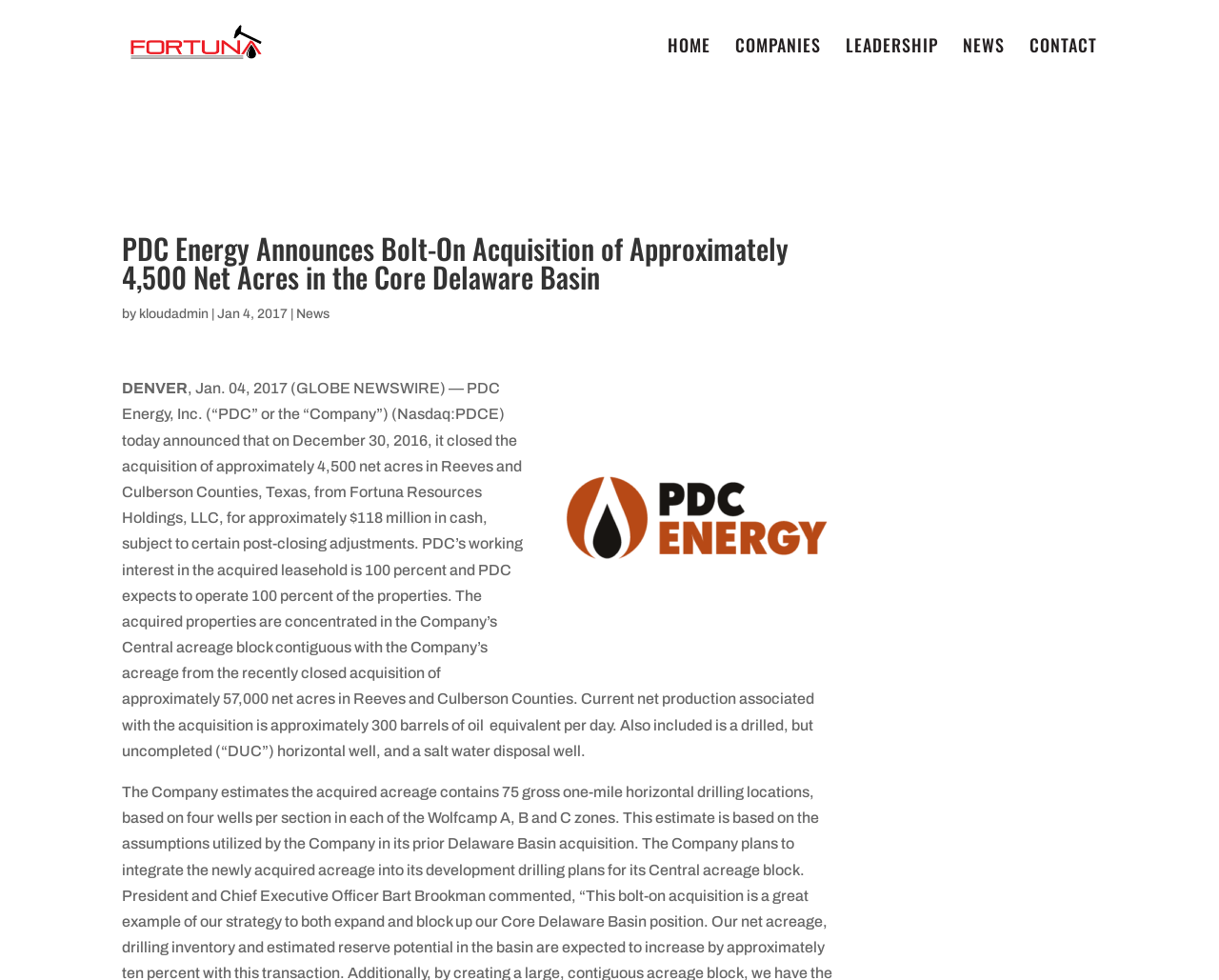Create an elaborate caption that covers all aspects of the webpage.

The webpage is about PDC Energy's announcement of a bolt-on acquisition of approximately 4,500 net acres in the Core Delaware Basin. At the top, there is a logo of Fortuna Resources MGMT, LLC, accompanied by a link to the company's website. Below the logo, there is a navigation menu with links to HOME, COMPANIES, LEADERSHIP, NEWS, and CONTACT, aligned horizontally across the top of the page.

In the main content area, there is a heading that repeats the title of the announcement. Below the heading, there is a byline with the author's name, kloudadmin, and the date of the announcement, January 4, 2017. To the right of the byline, there is a link to the NEWS section.

The main article is divided into two paragraphs. The first paragraph describes the acquisition, including the location, price, and production details. The second paragraph provides more information about the acquired acreage, including the estimated number of drilling locations and the company's plans for development.

There is a search bar at the very top of the page, spanning almost the entire width of the page.